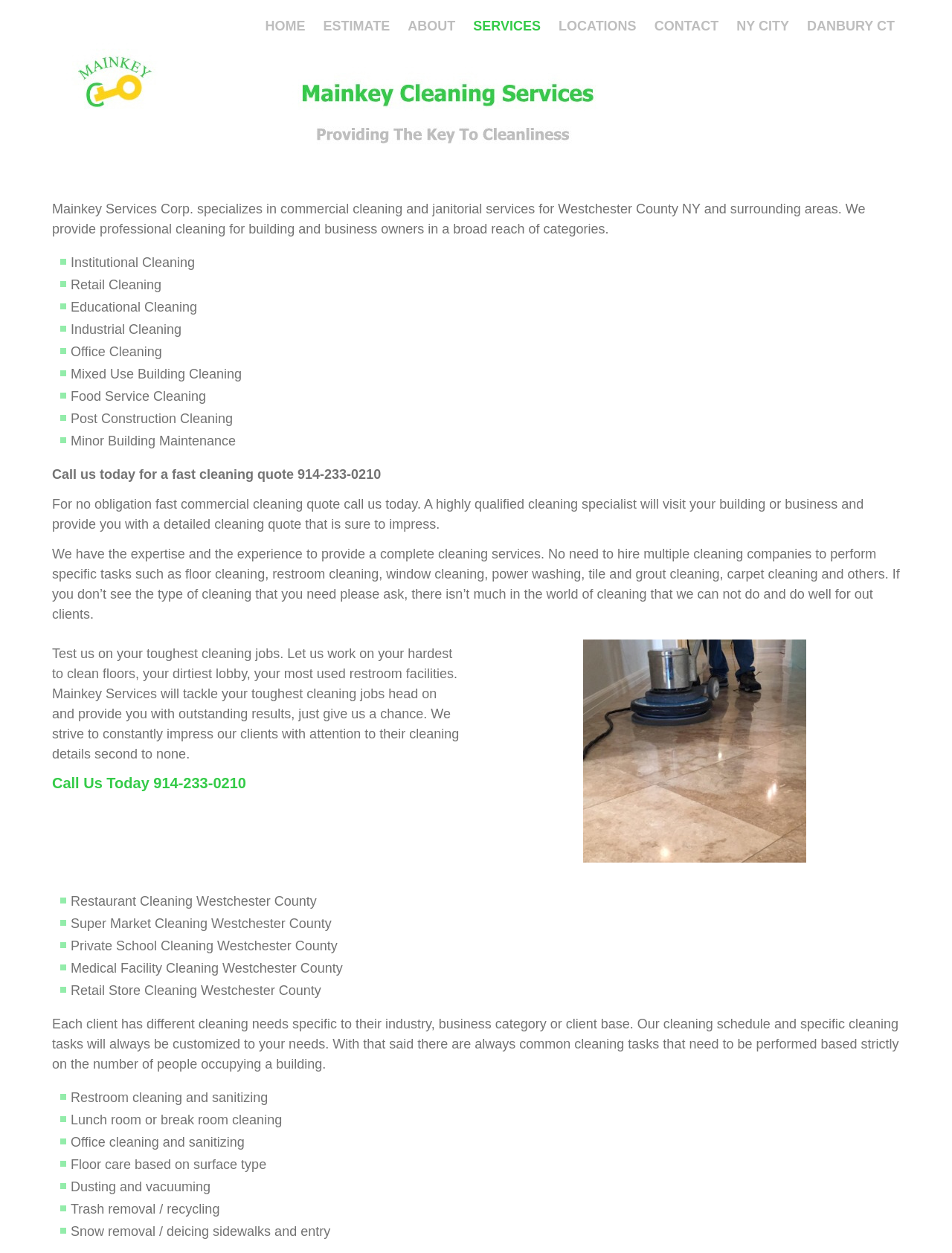Identify the bounding box coordinates of the HTML element based on this description: "About".

None